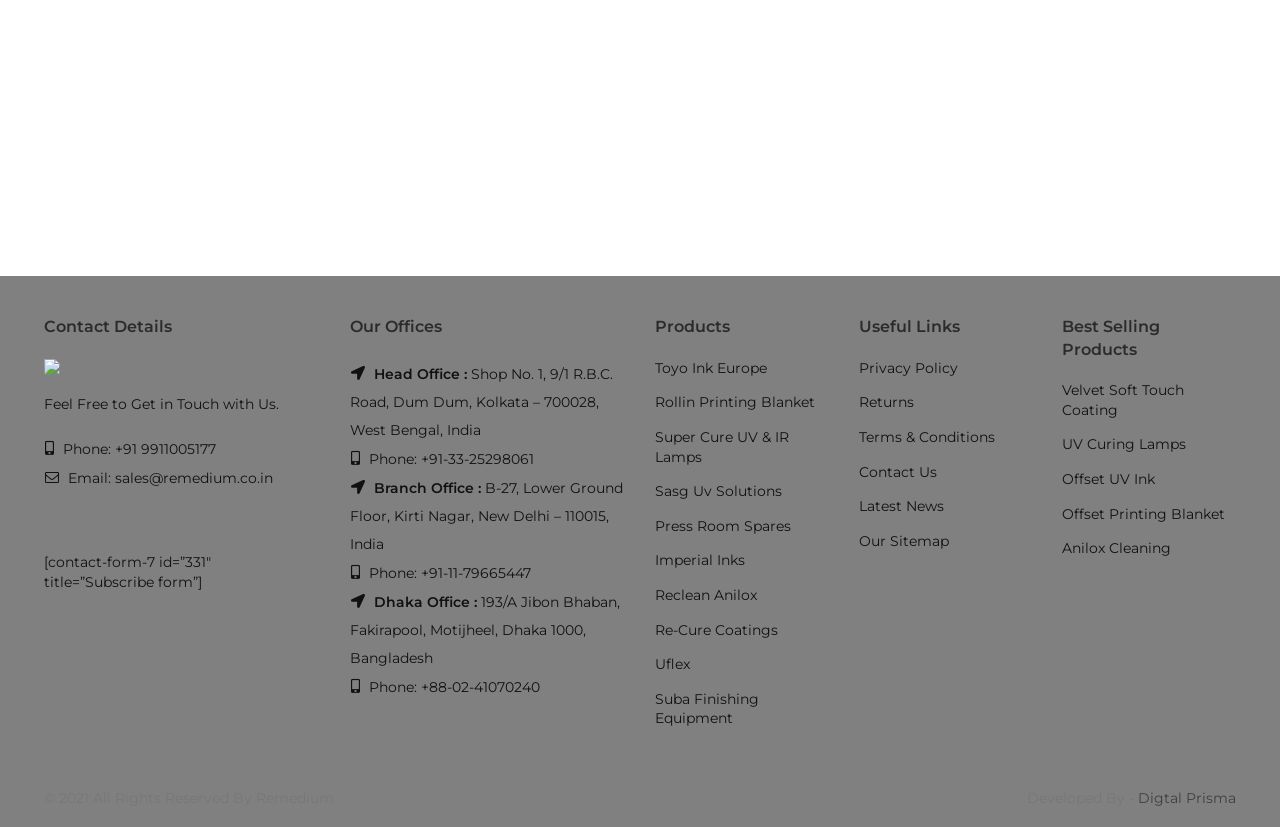Determine the bounding box coordinates of the element's region needed to click to follow the instruction: "Check the Privacy Policy". Provide these coordinates as four float numbers between 0 and 1, formatted as [left, top, right, bottom].

[0.671, 0.434, 0.748, 0.456]